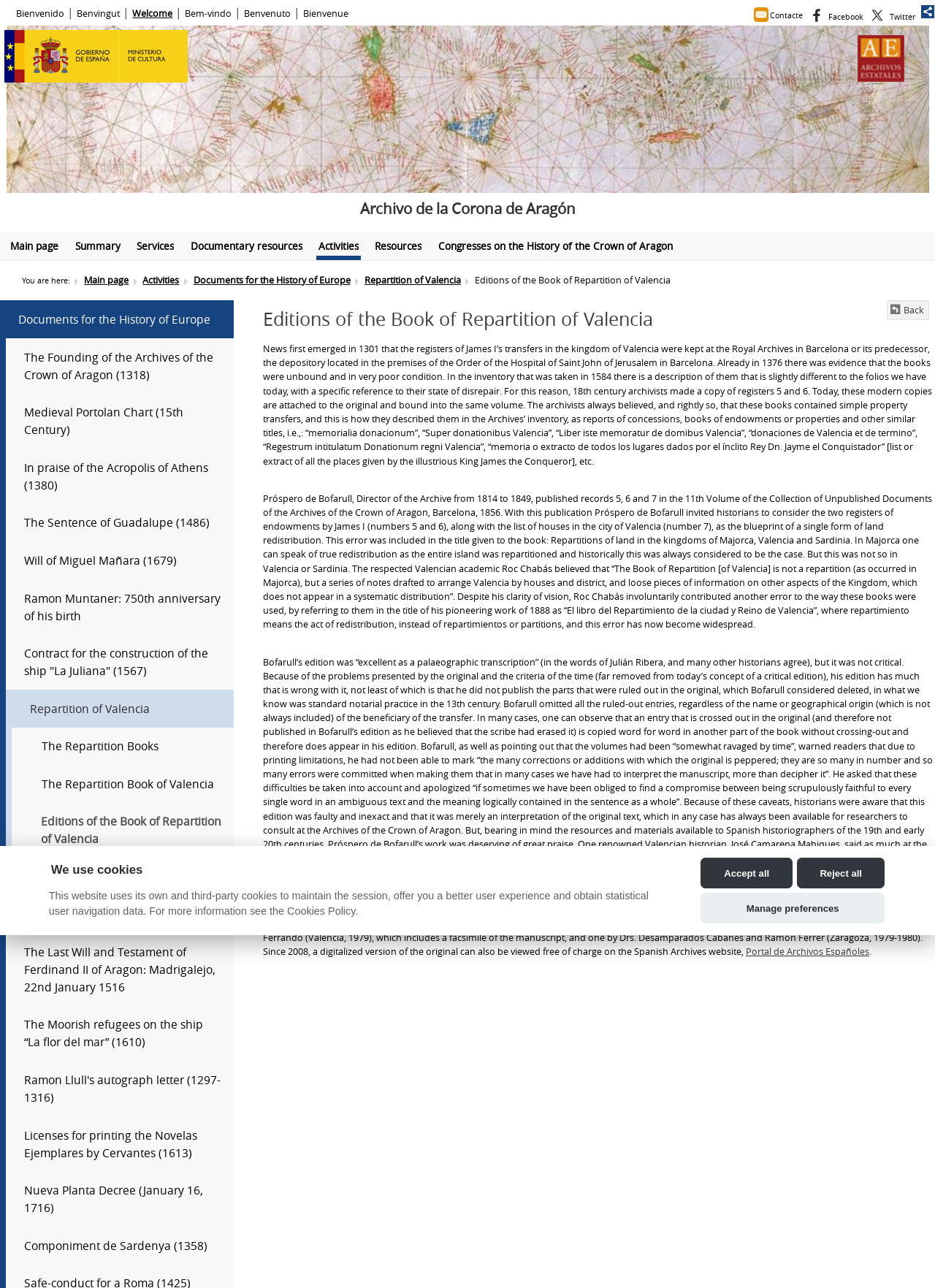Bounding box coordinates should be provided in the format (top-left x, top-left y, bottom-right x, bottom-right y) with all values between 0 and 1. Identify the bounding box for this UI element: The Repartition Books

[0.012, 0.565, 0.25, 0.594]